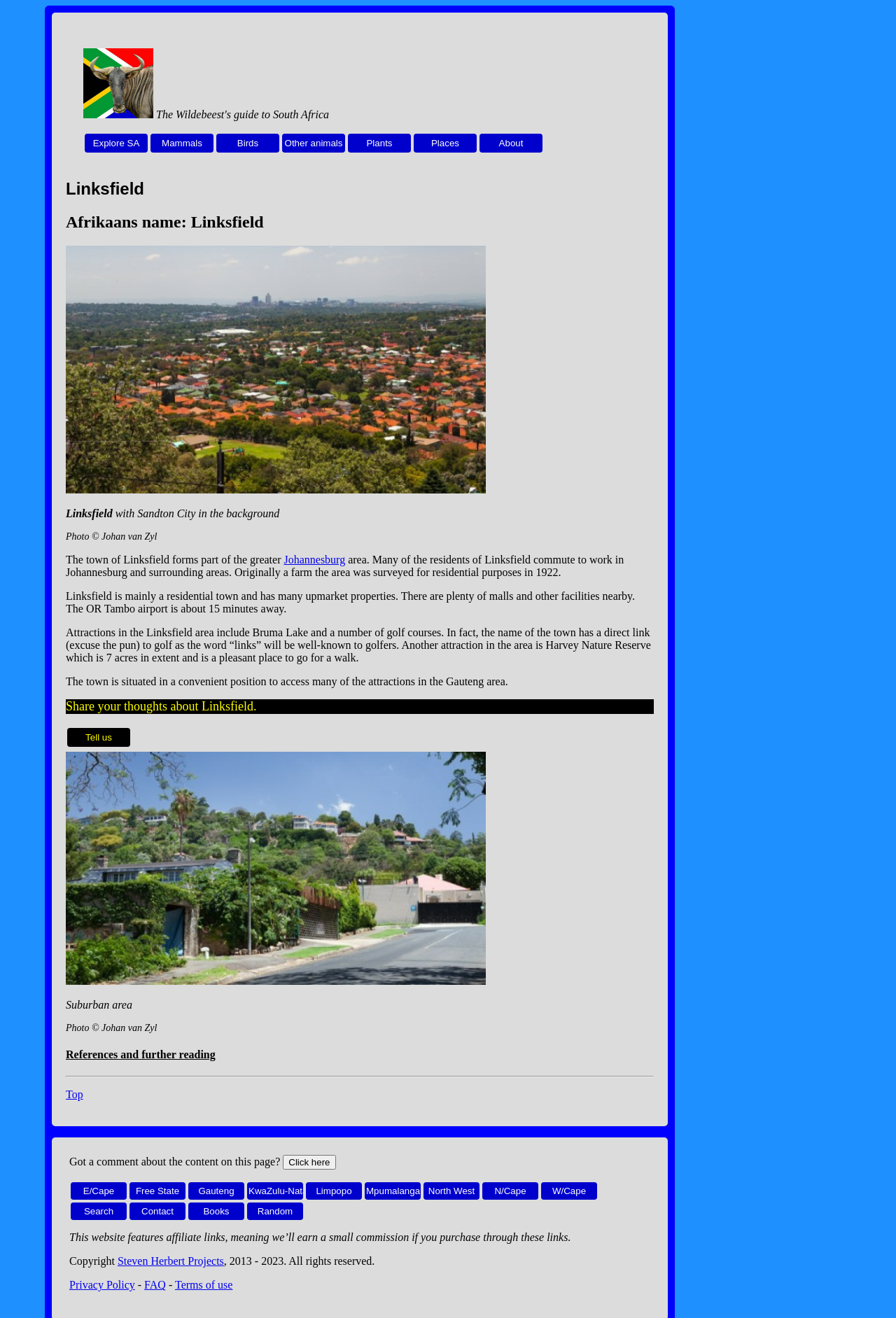Identify the bounding box coordinates of the region that needs to be clicked to carry out this instruction: "Share your thoughts about Linksfield". Provide these coordinates as four float numbers ranging from 0 to 1, i.e., [left, top, right, bottom].

[0.075, 0.553, 0.145, 0.567]